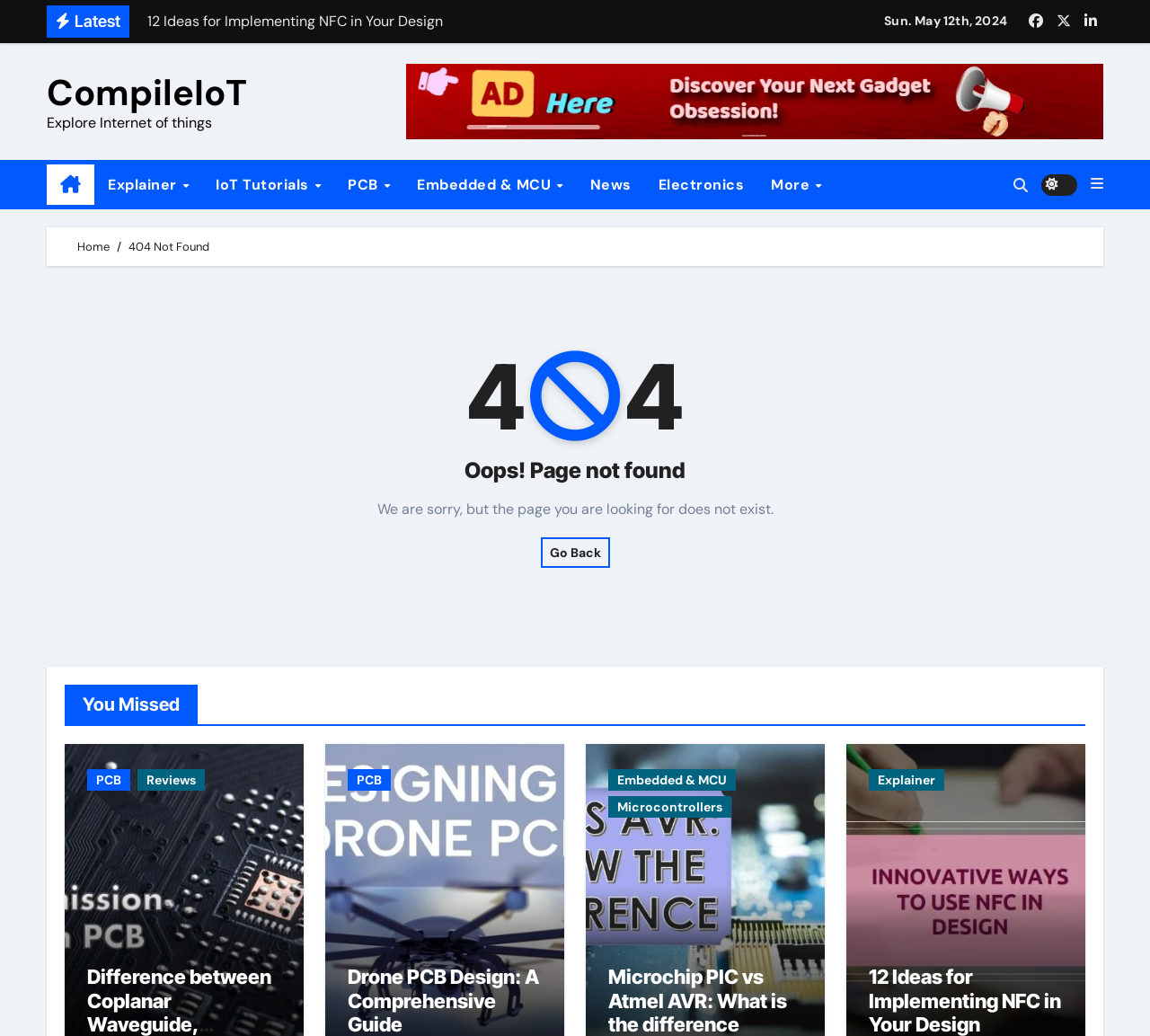From the webpage screenshot, predict the bounding box coordinates (top-left x, top-left y, bottom-right x, bottom-right y) for the UI element described here: Go Back

[0.47, 0.519, 0.53, 0.548]